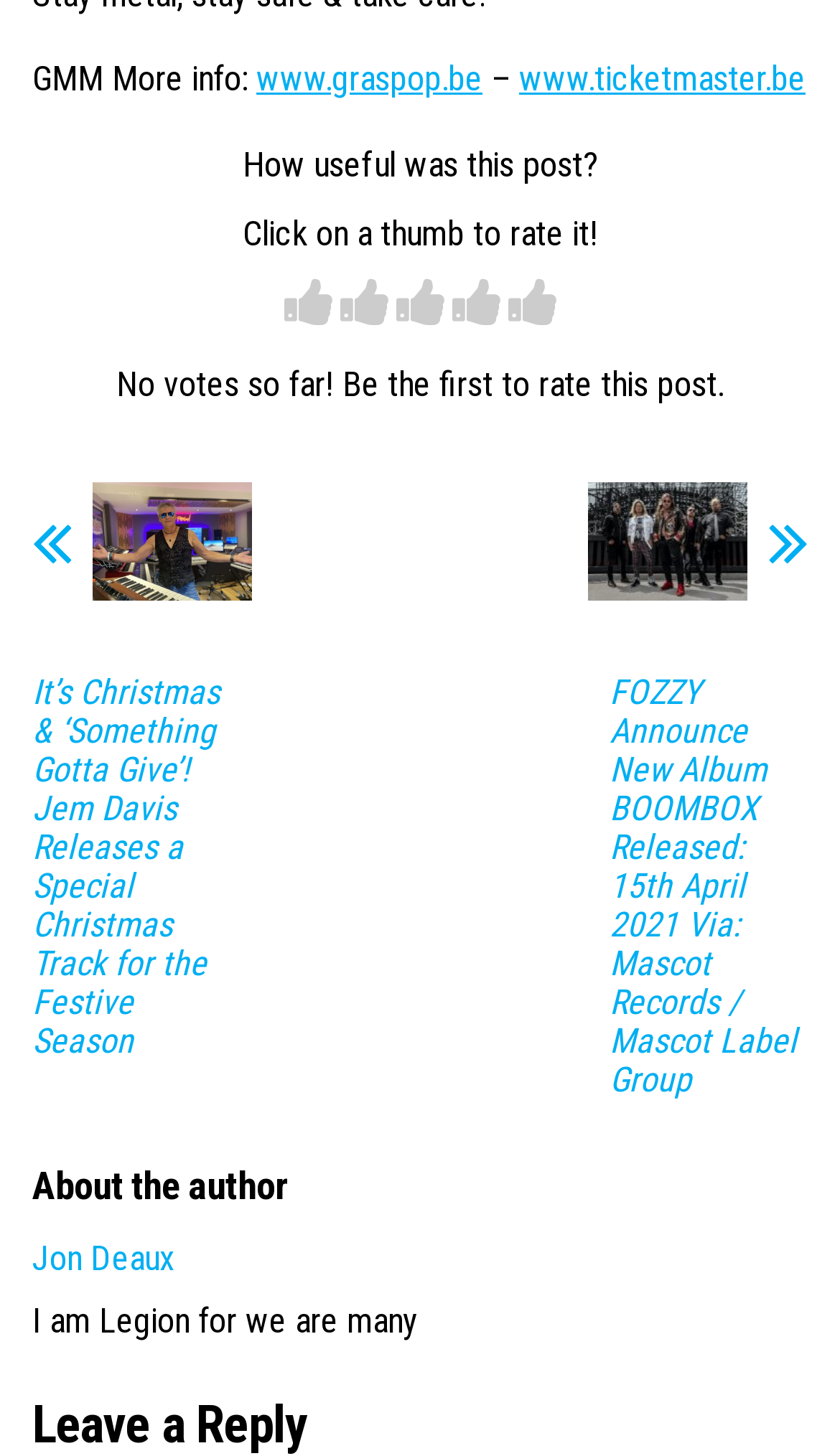From the element description www.graspop.be, predict the bounding box coordinates of the UI element. The coordinates must be specified in the format (top-left x, top-left y, bottom-right x, bottom-right y) and should be within the 0 to 1 range.

[0.305, 0.04, 0.574, 0.068]